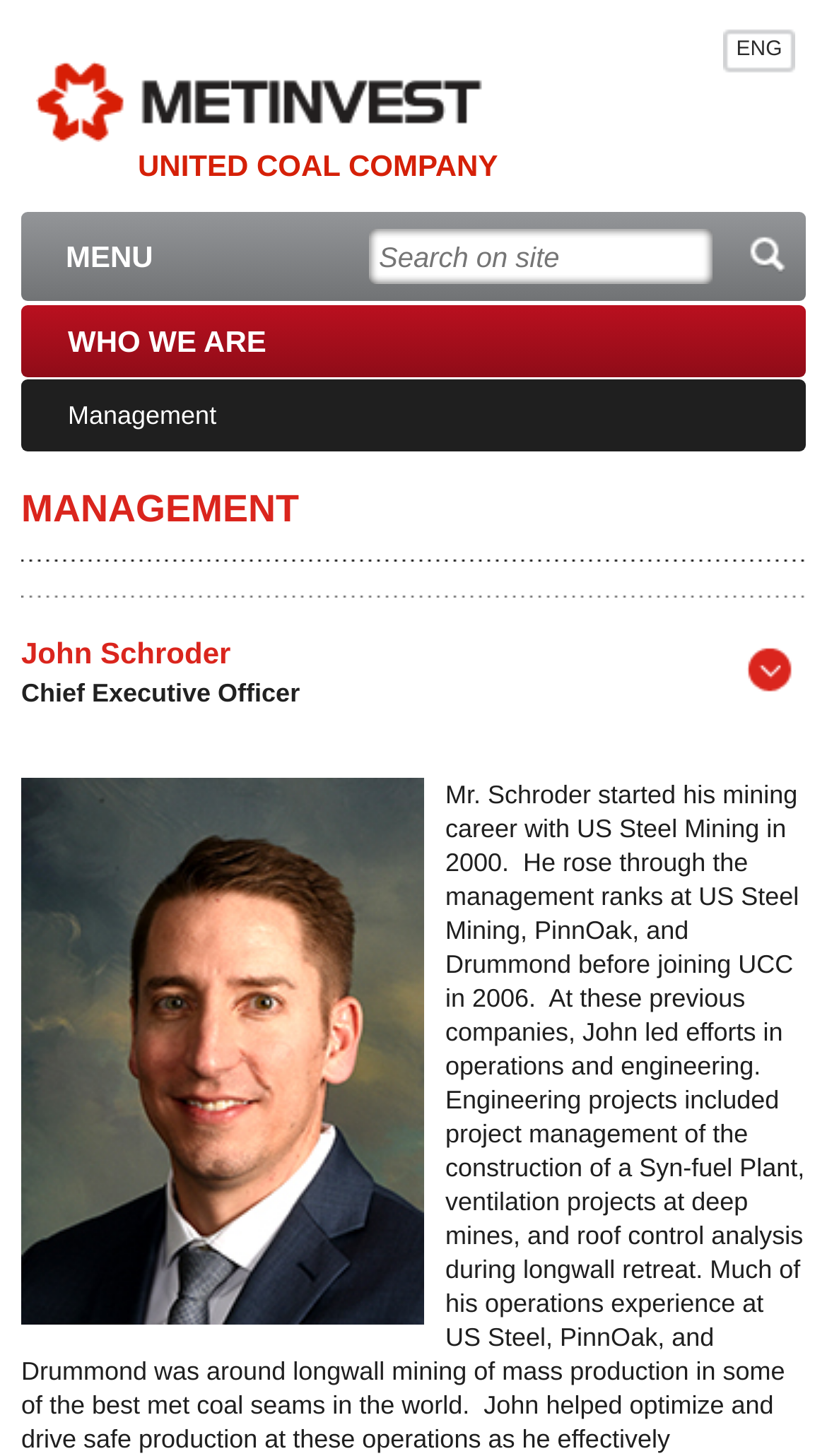Based on the element description: "Who we are", identify the bounding box coordinates for this UI element. The coordinates must be four float numbers between 0 and 1, listed as [left, top, right, bottom].

[0.026, 0.208, 0.974, 0.258]